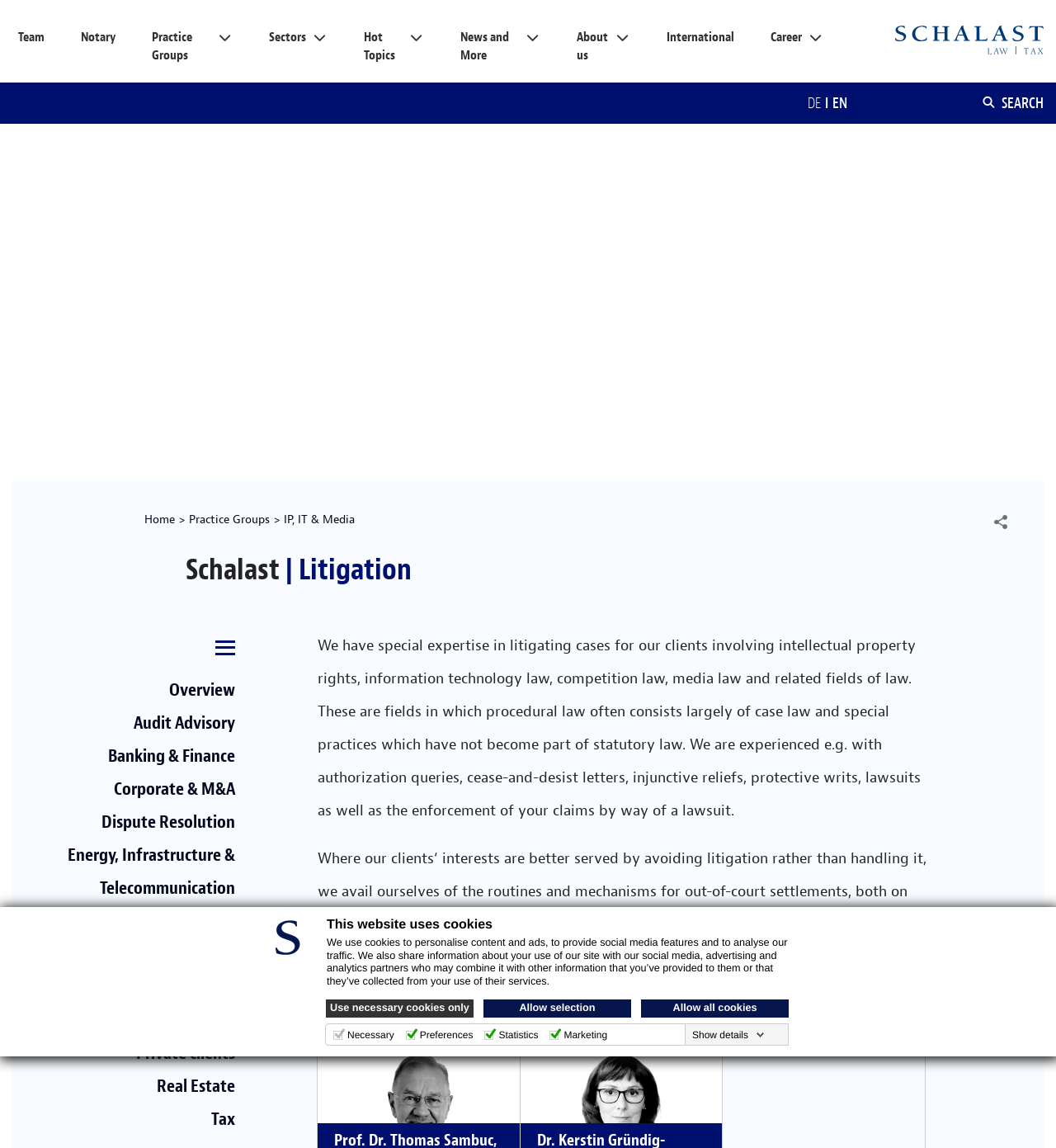Please determine the main heading text of this webpage.

Schalast | Litigation